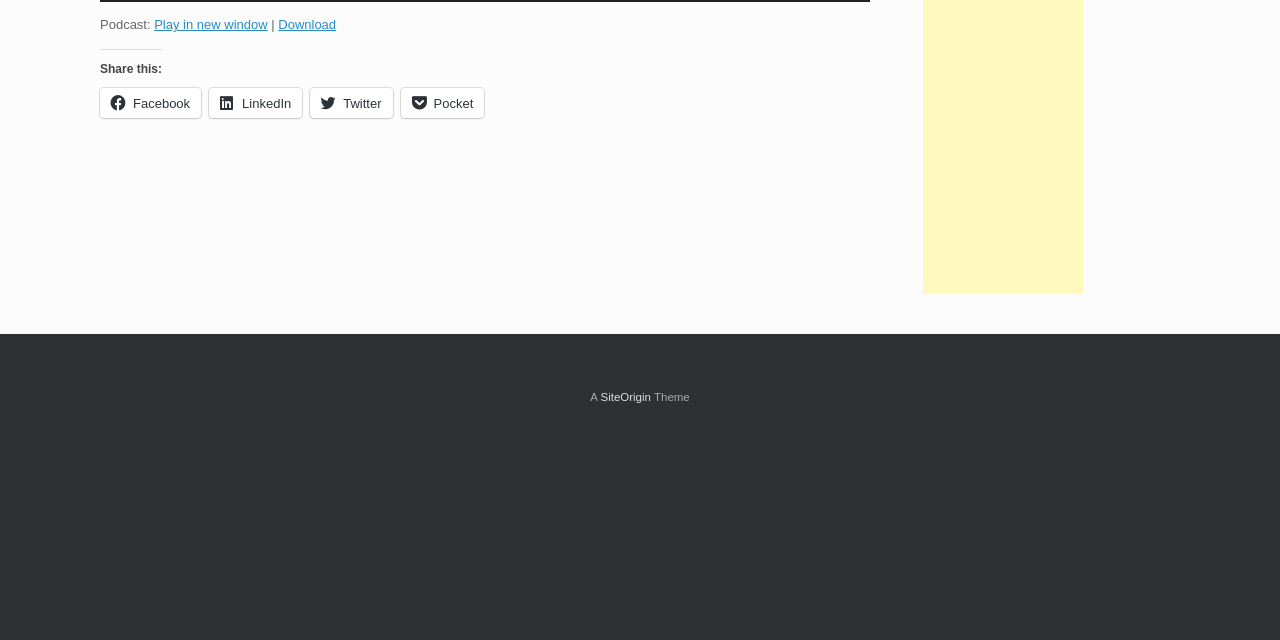Given the element description "Play in new window", identify the bounding box of the corresponding UI element.

[0.12, 0.027, 0.209, 0.05]